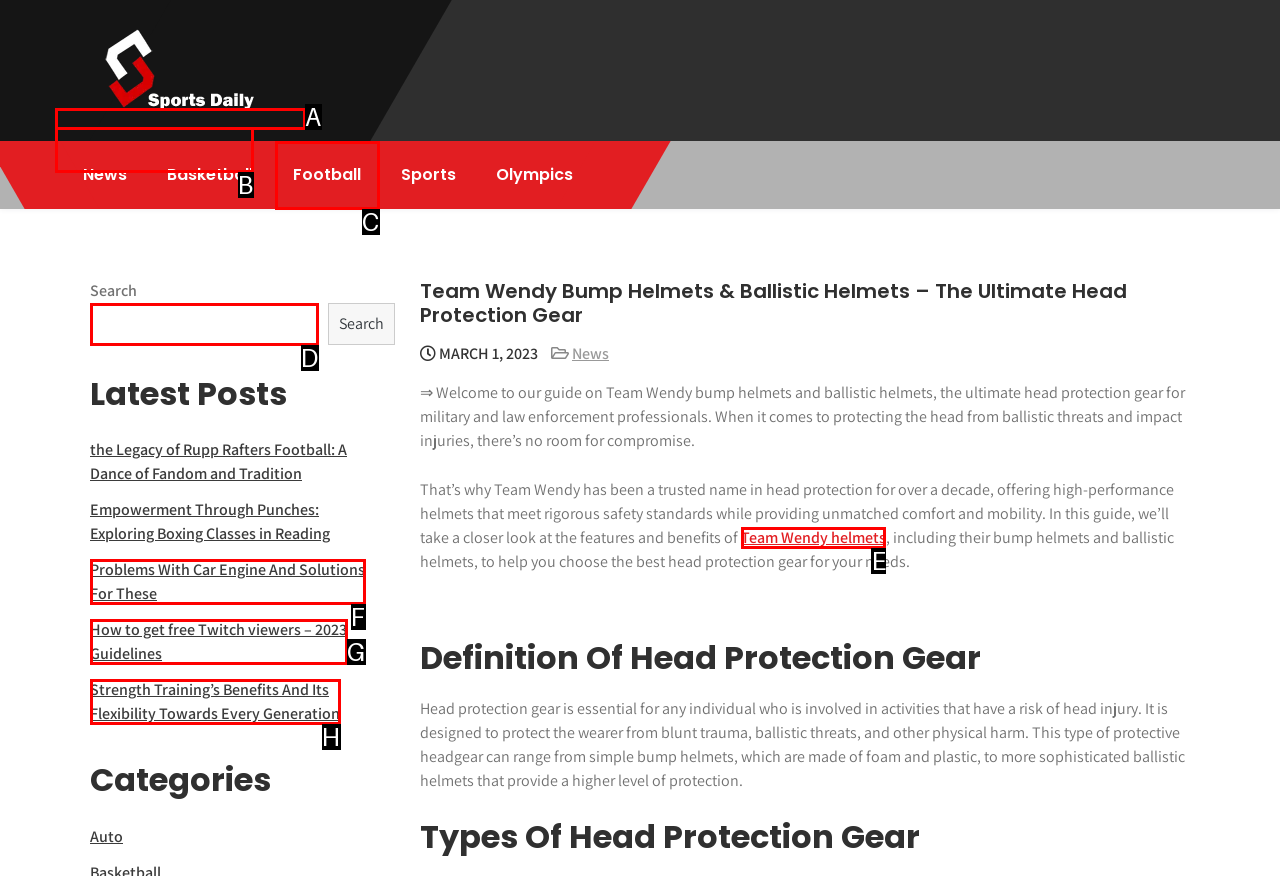Select the HTML element that should be clicked to accomplish the task: Learn more about Team Wendy helmets Reply with the corresponding letter of the option.

E